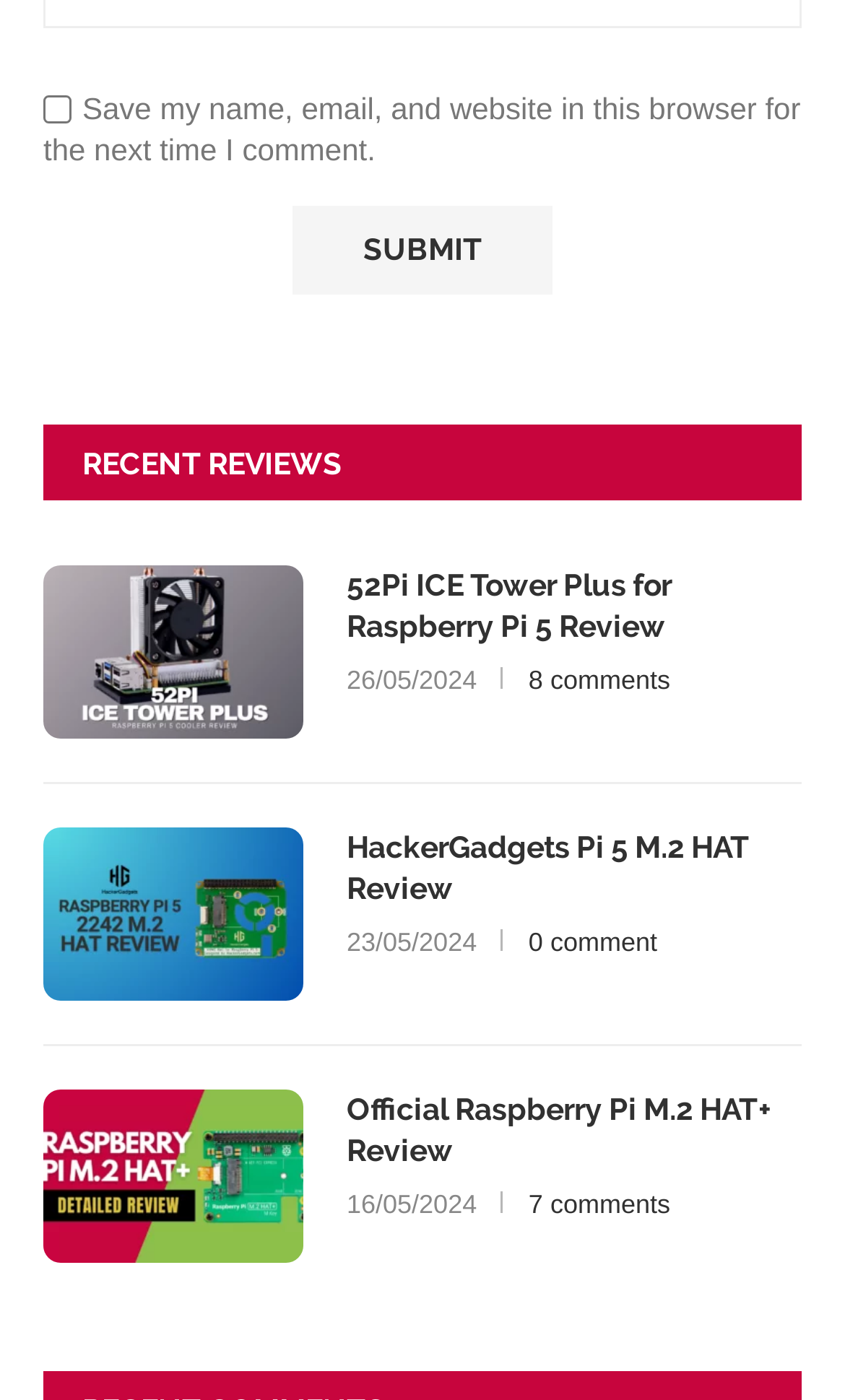Find the bounding box coordinates for the element that must be clicked to complete the instruction: "Read the review of 52Pi ICE Tower Plus for Raspberry Pi 5". The coordinates should be four float numbers between 0 and 1, indicated as [left, top, right, bottom].

[0.051, 0.403, 0.359, 0.527]